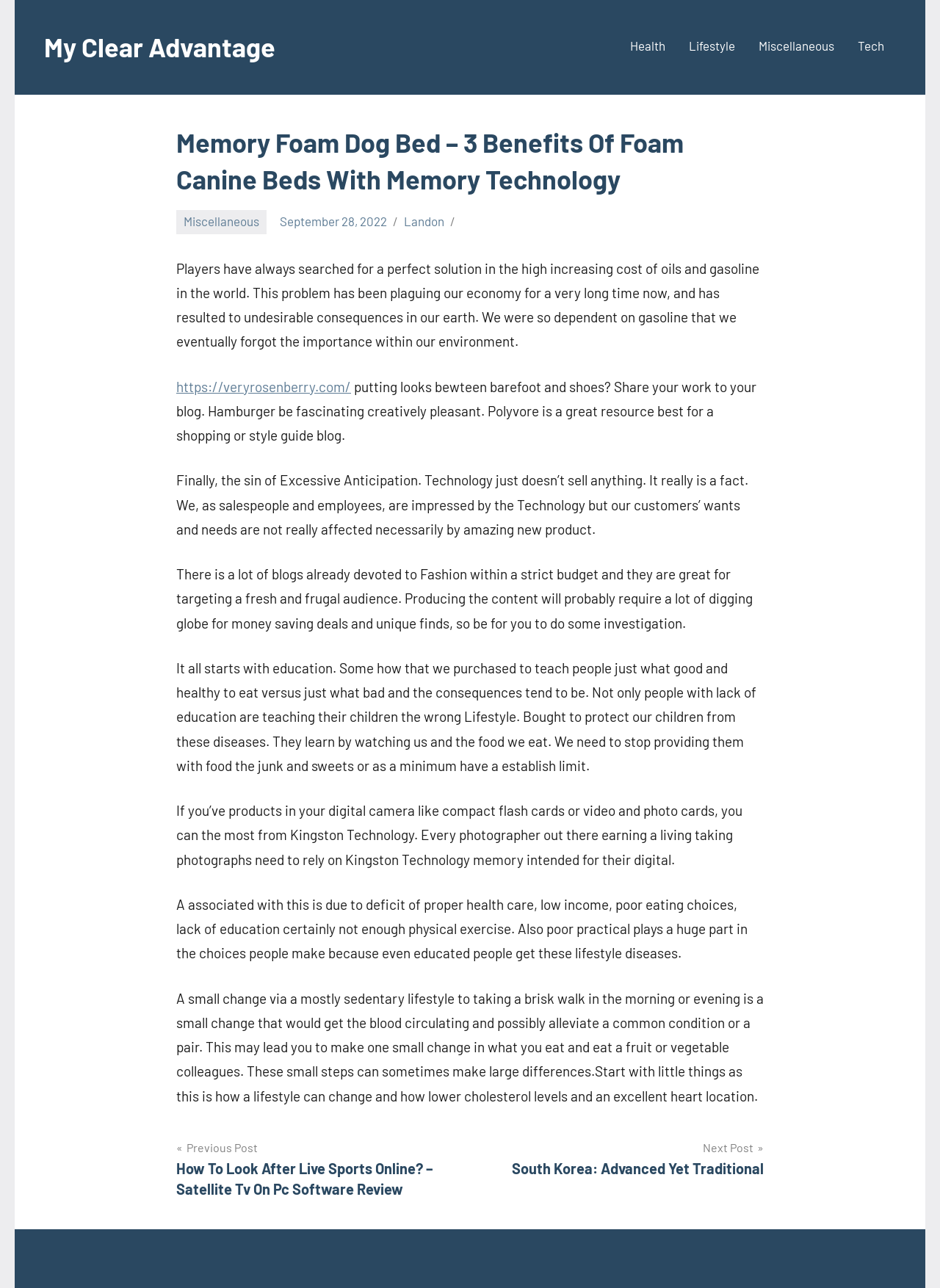Please determine the bounding box coordinates for the element with the description: "September 28, 2022".

[0.298, 0.166, 0.412, 0.177]